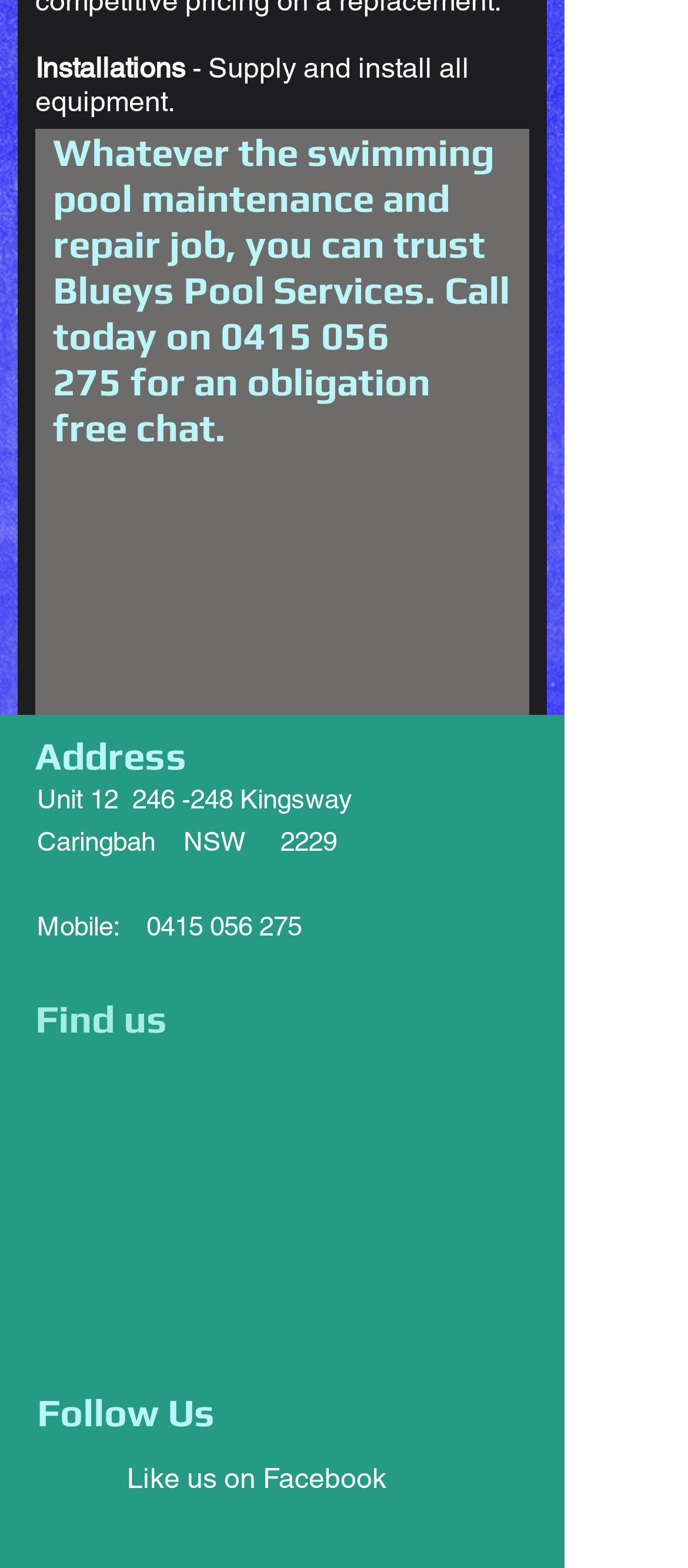Identify the bounding box of the HTML element described here: "parent_node: Find: MENU value="Search"". Provide the coordinates as four float numbers between 0 and 1: [left, top, right, bottom].

None